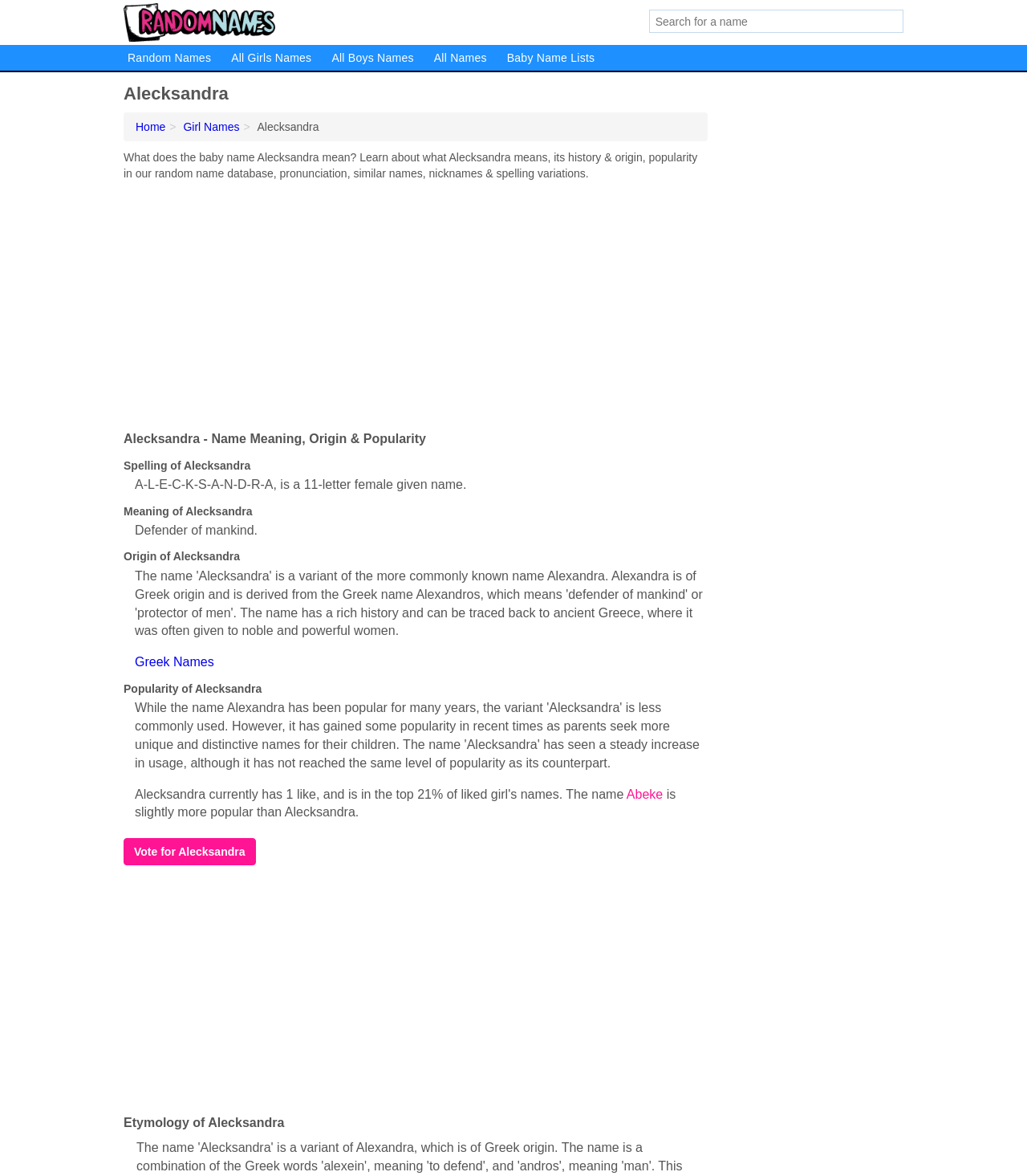Specify the bounding box coordinates of the element's area that should be clicked to execute the given instruction: "Vote for Alecksandra". The coordinates should be four float numbers between 0 and 1, i.e., [left, top, right, bottom].

[0.12, 0.713, 0.249, 0.736]